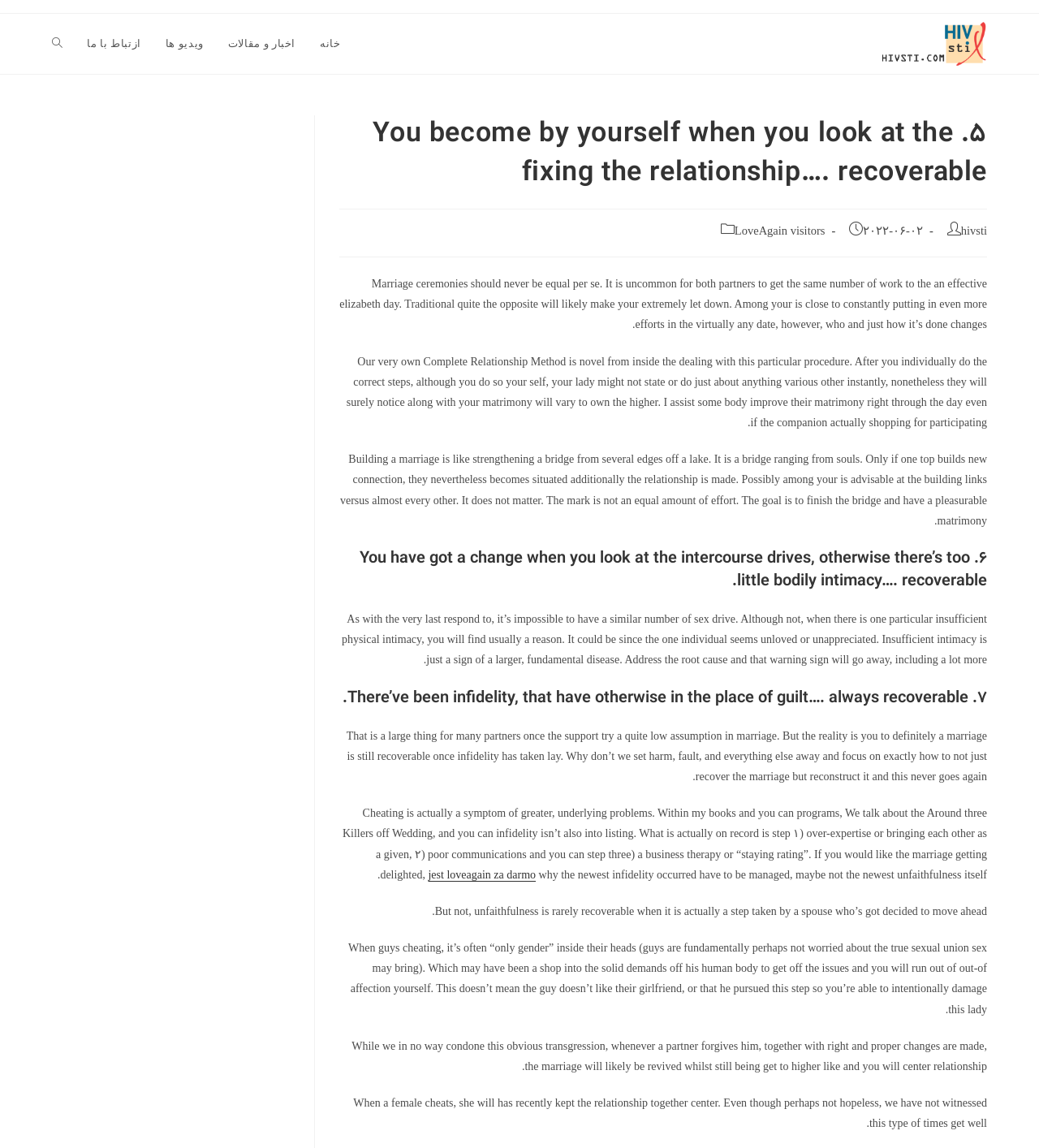Locate the bounding box coordinates of the item that should be clicked to fulfill the instruction: "Learn about the Complete Relationship Method".

[0.707, 0.195, 0.794, 0.207]